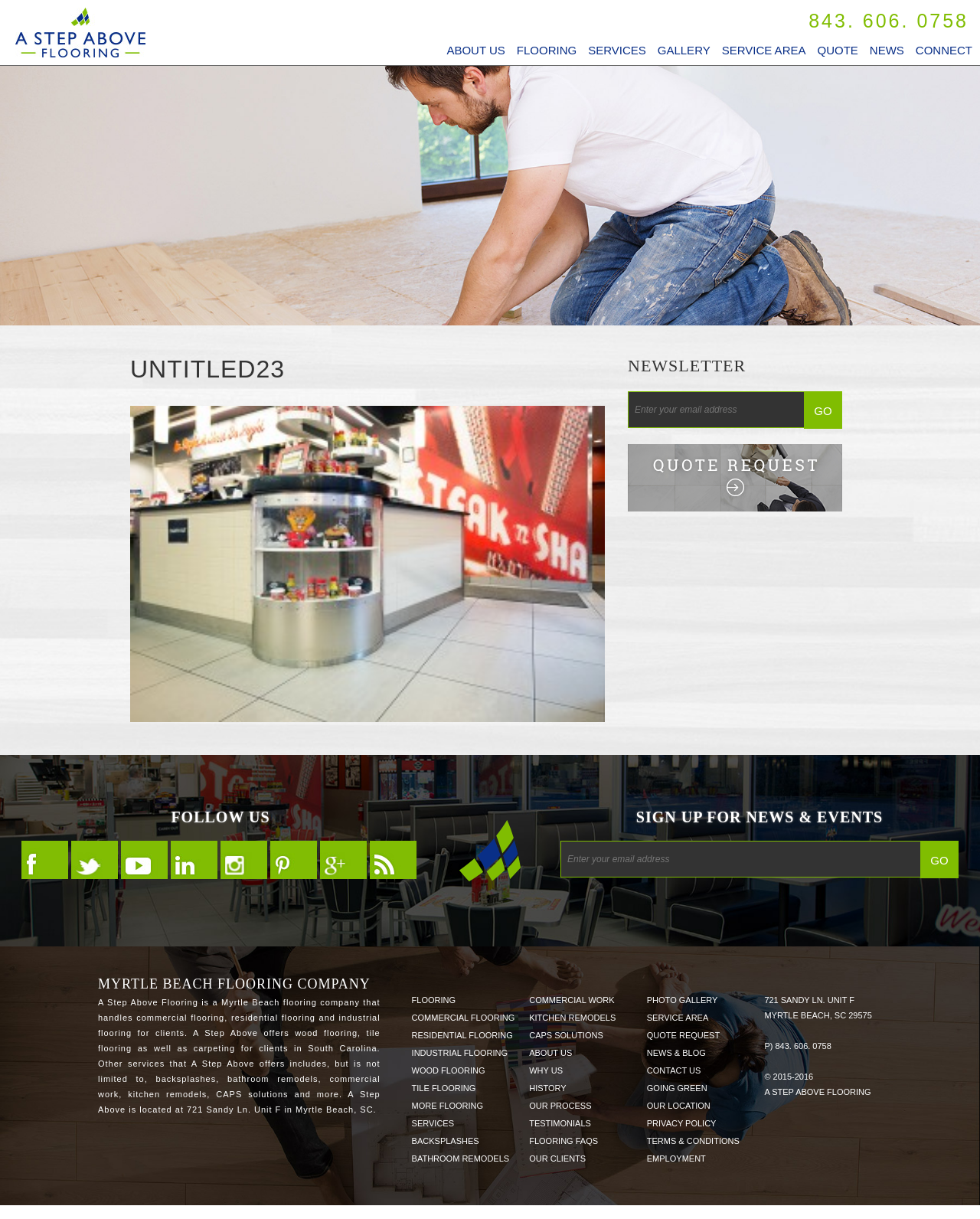Highlight the bounding box coordinates of the region I should click on to meet the following instruction: "Enter your email address".

[0.641, 0.321, 0.822, 0.351]